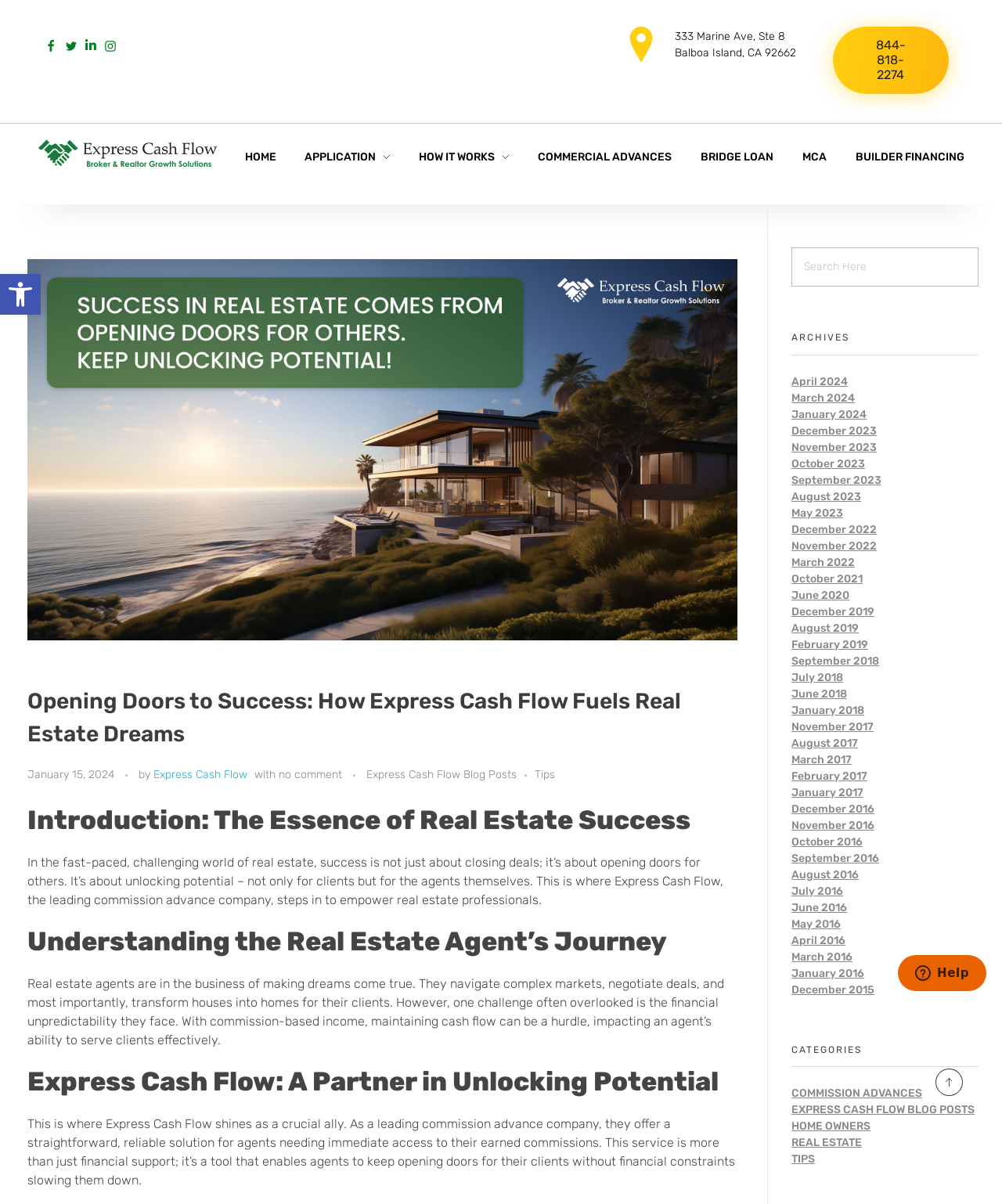Identify and extract the main heading of the webpage.

Opening Doors to Success: How Express Cash Flow Fuels Real Estate Dreams